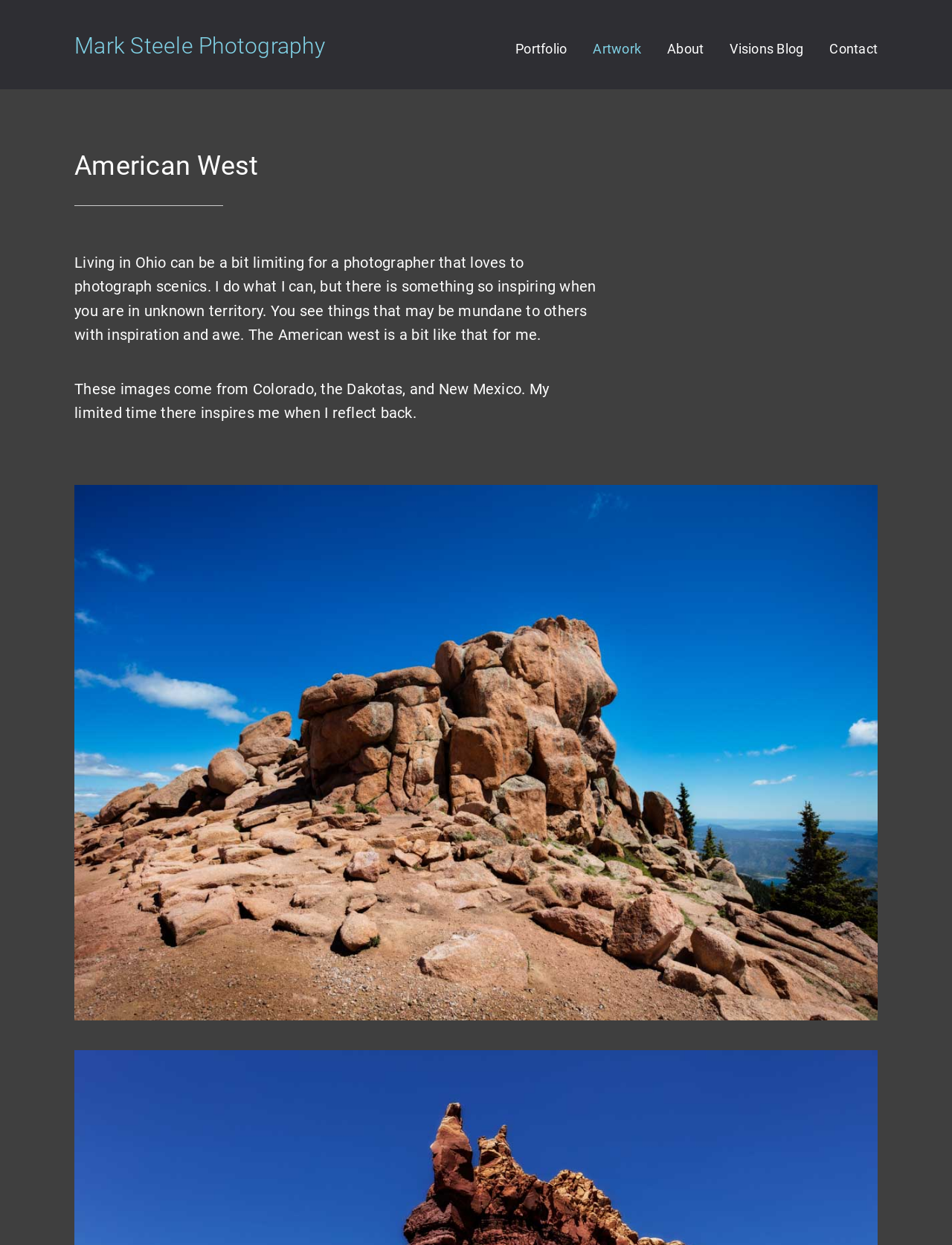What inspires the photographer?
Based on the visual information, provide a detailed and comprehensive answer.

According to the text 'You see things that may be mundane to others with inspiration and awe. The American west is a bit like that for me.', the photographer is inspired by unknown territory, which in this case is the American West.